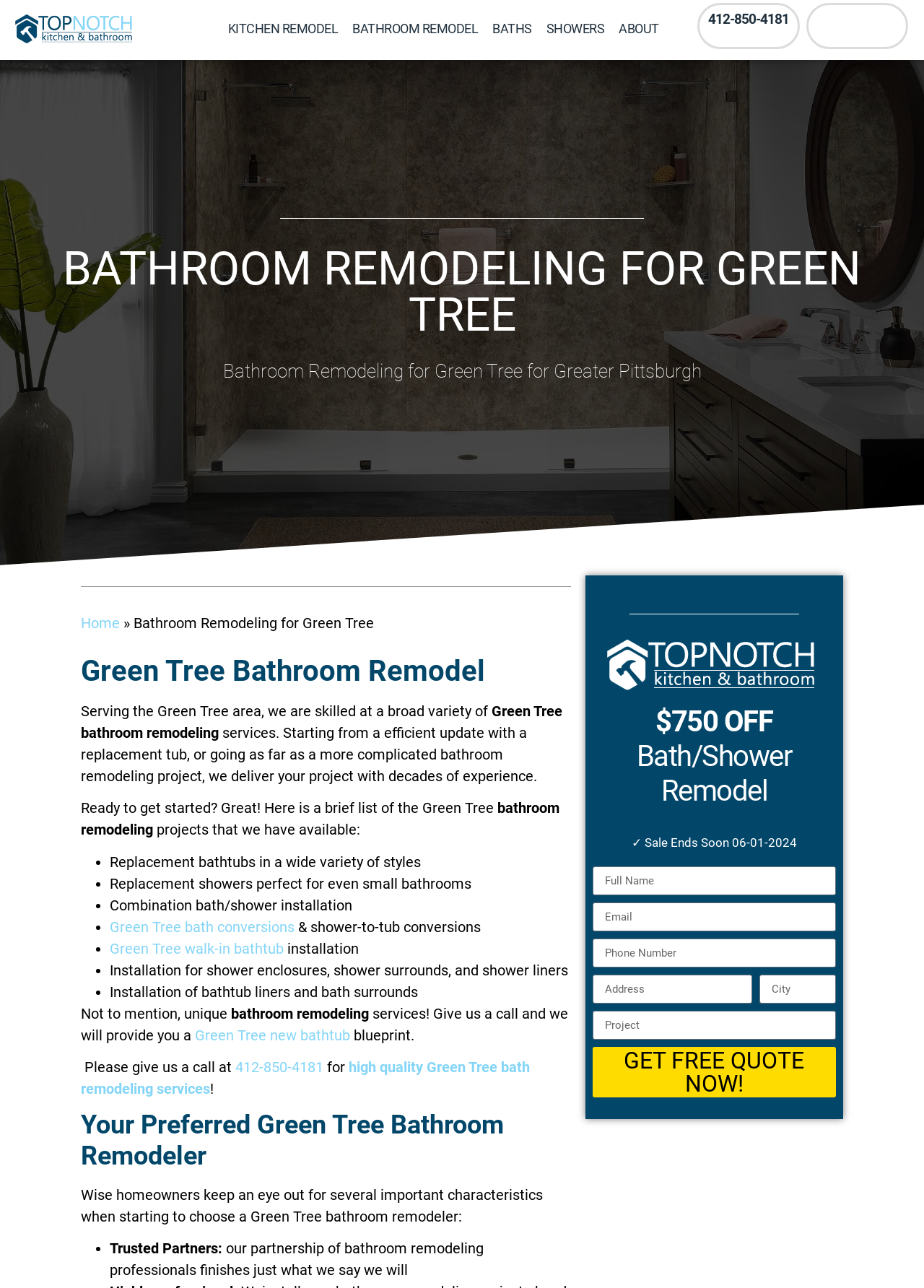Respond with a single word or phrase for the following question: 
What is the discount amount for the bath/shower remodel?

$750 OFF